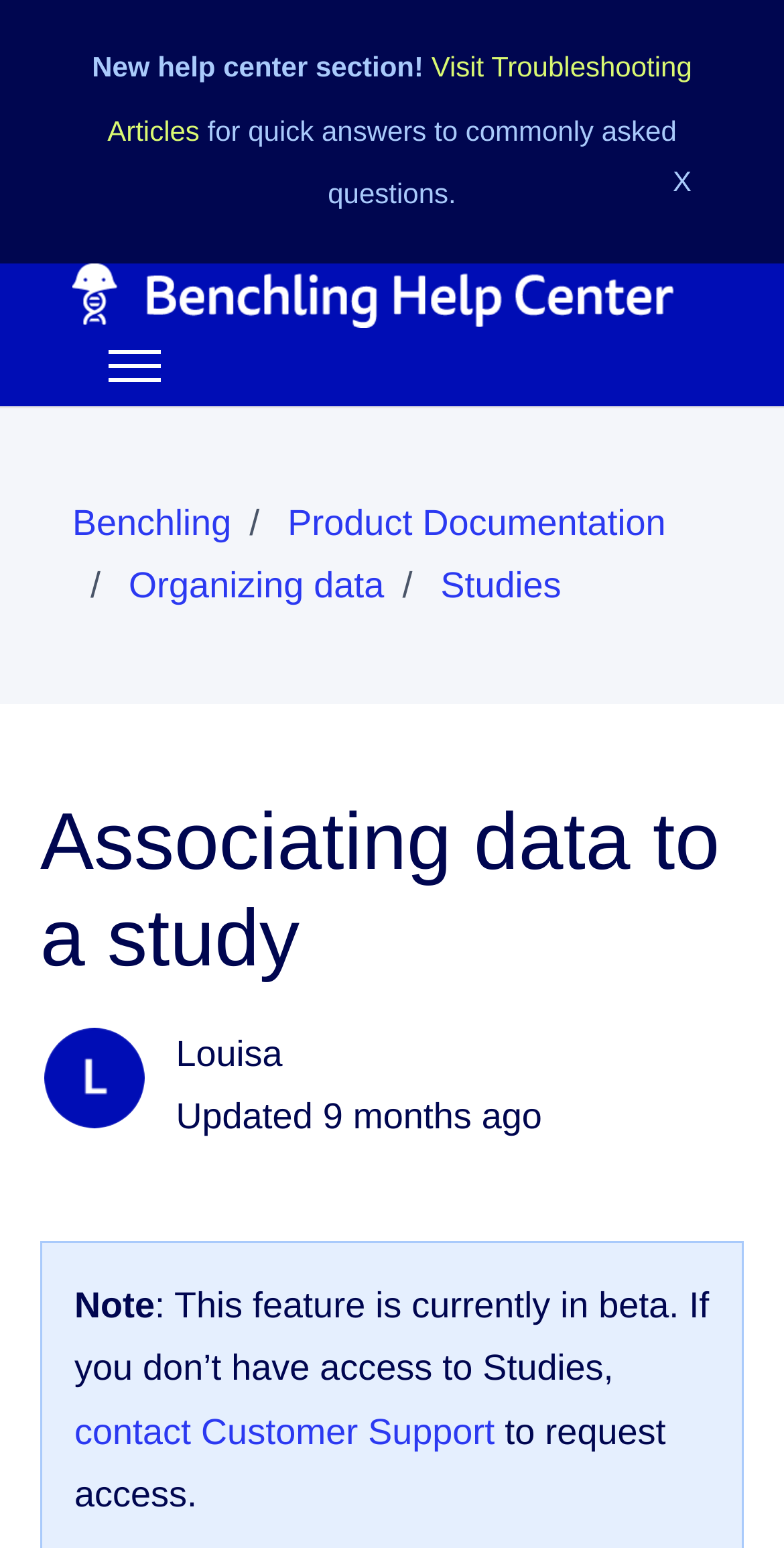Please identify the bounding box coordinates of the region to click in order to complete the given instruction: "Toggle navigation menu". The coordinates should be four float numbers between 0 and 1, i.e., [left, top, right, bottom].

[0.115, 0.211, 0.228, 0.263]